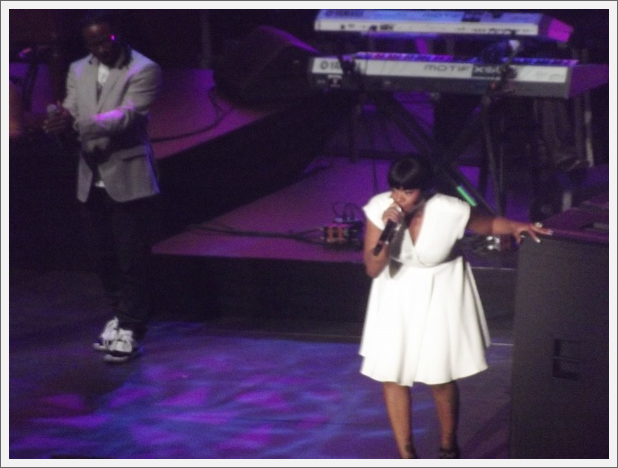What is the male figure wearing?
Based on the image, answer the question in a detailed manner.

The male figure standing to the left of the female artist is dressed in a relaxed pose, wearing a gray blazer and dark pants, which adds to the lively atmosphere of the event.